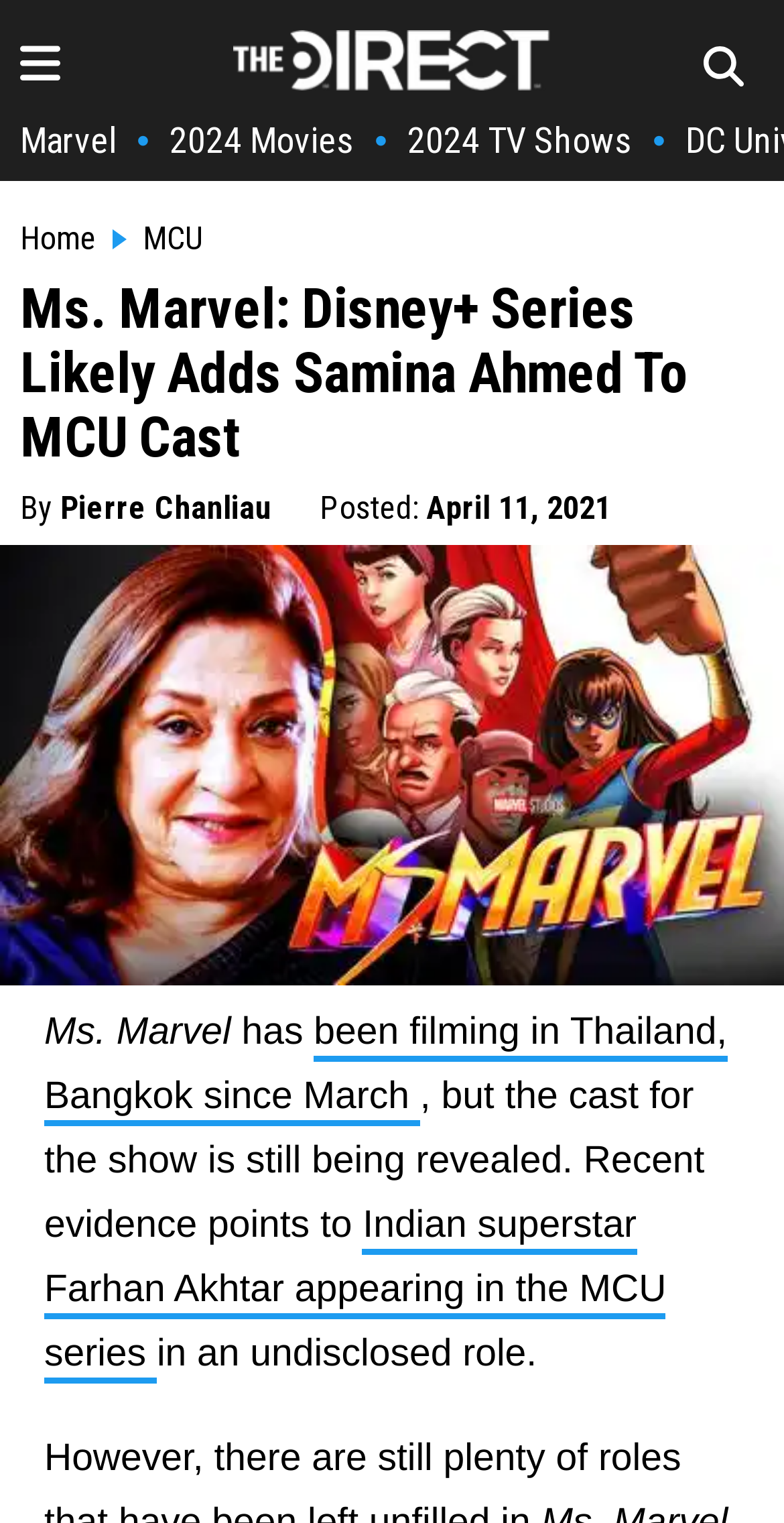Please analyze the image and provide a thorough answer to the question:
What is the name of the Pakistani star mentioned in the article?

The article mentions that Pakistani star Samina Ahmed may have been cast in Disney+'s Ms. Marvel series in an undisclosed role. This information can be obtained by reading the text in the article.